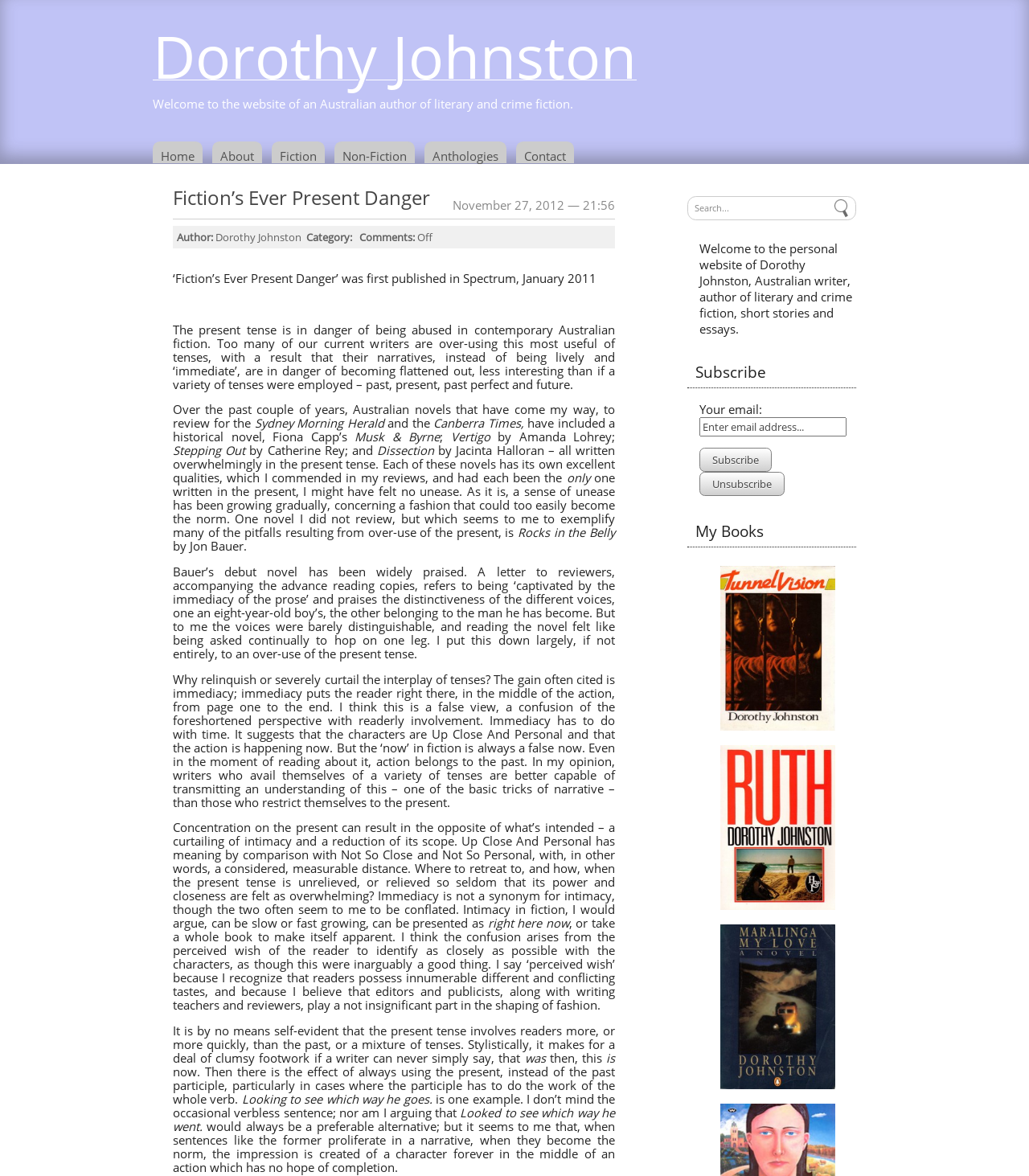Please identify the bounding box coordinates of the area that needs to be clicked to fulfill the following instruction: "View the book 'Tunnel Vision'."

[0.695, 0.615, 0.817, 0.629]